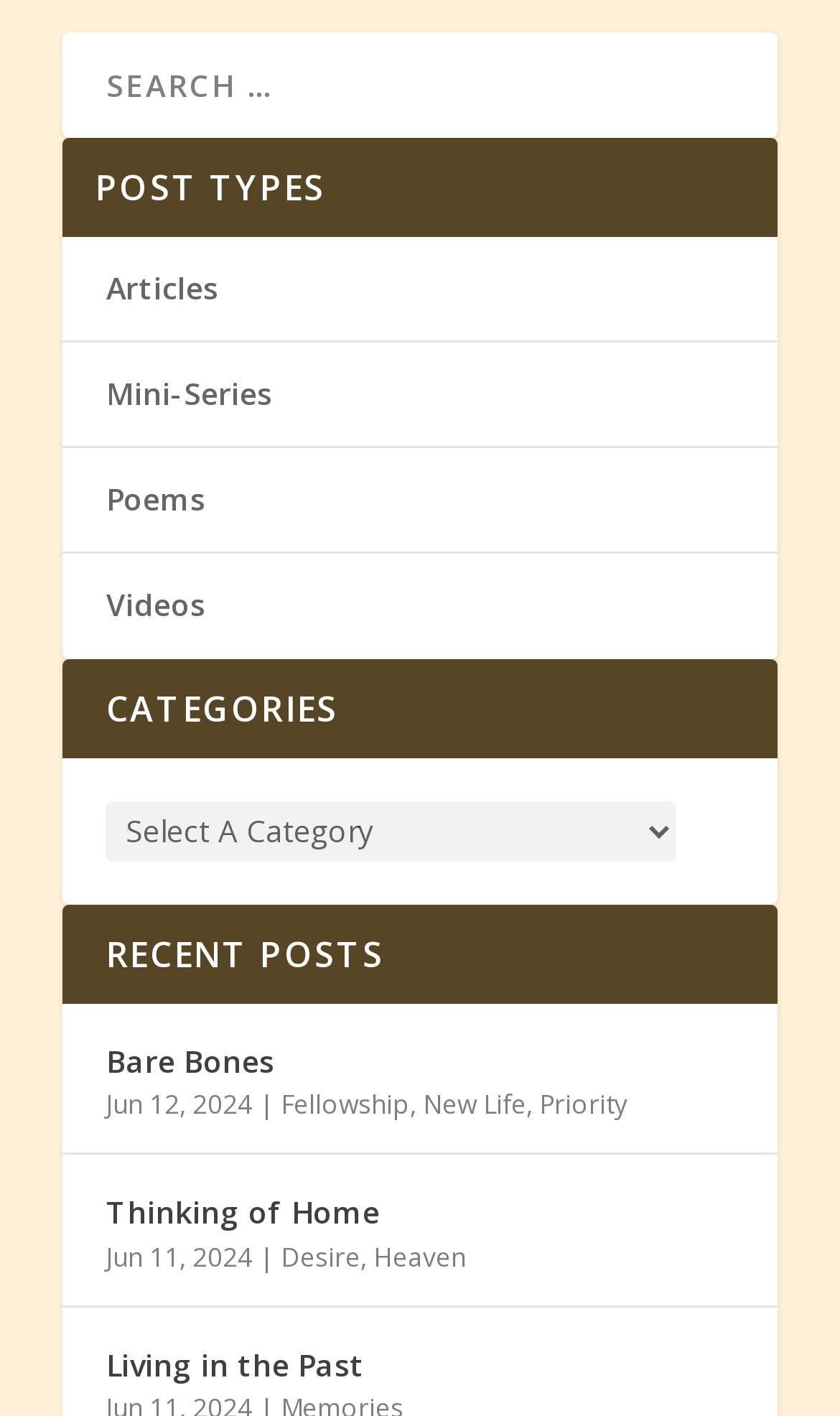Identify the bounding box coordinates of the clickable region to carry out the given instruction: "read Bare Bones".

[0.126, 0.731, 0.326, 0.768]